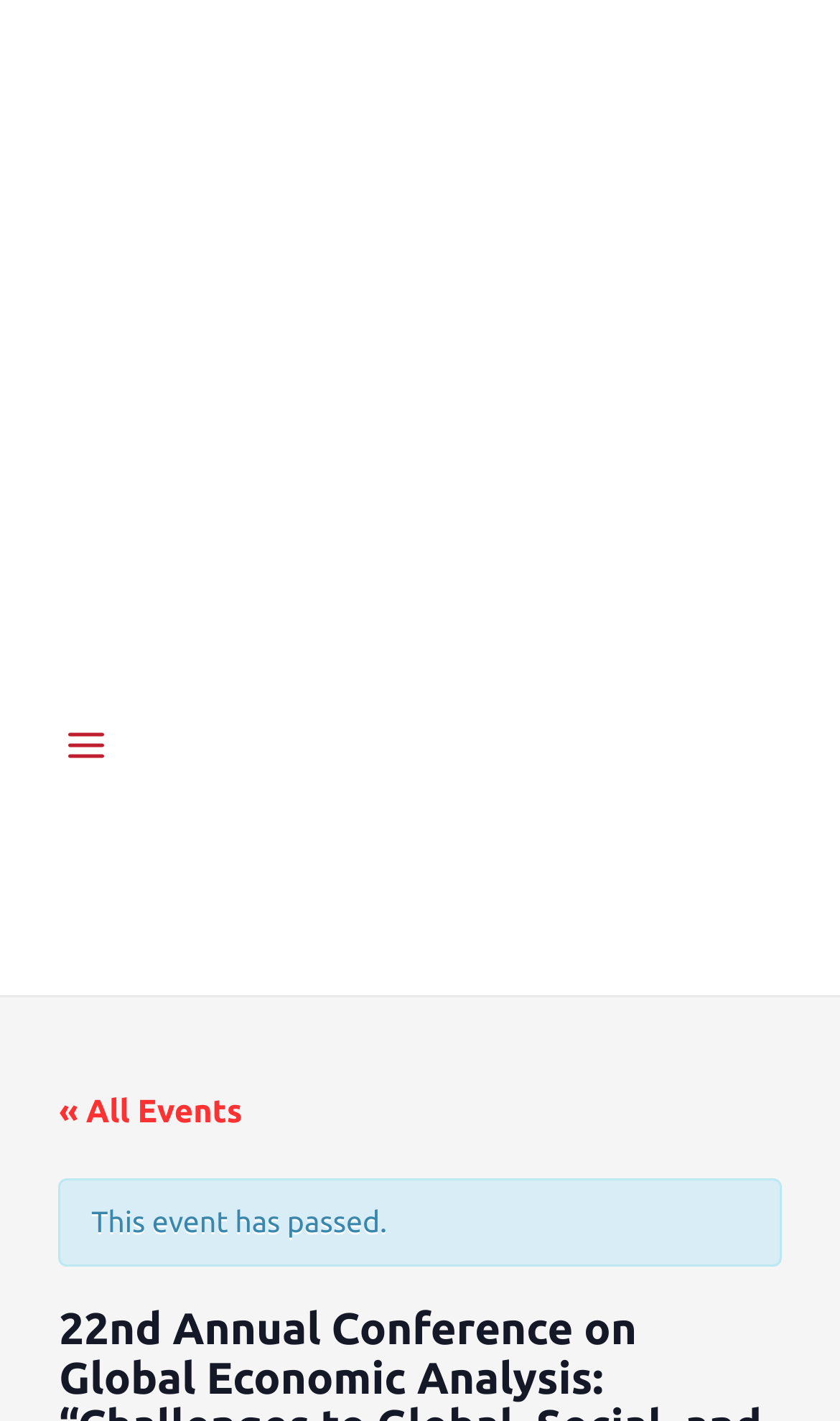Locate the bounding box of the user interface element based on this description: "Main Menu".

[0.051, 0.494, 0.155, 0.556]